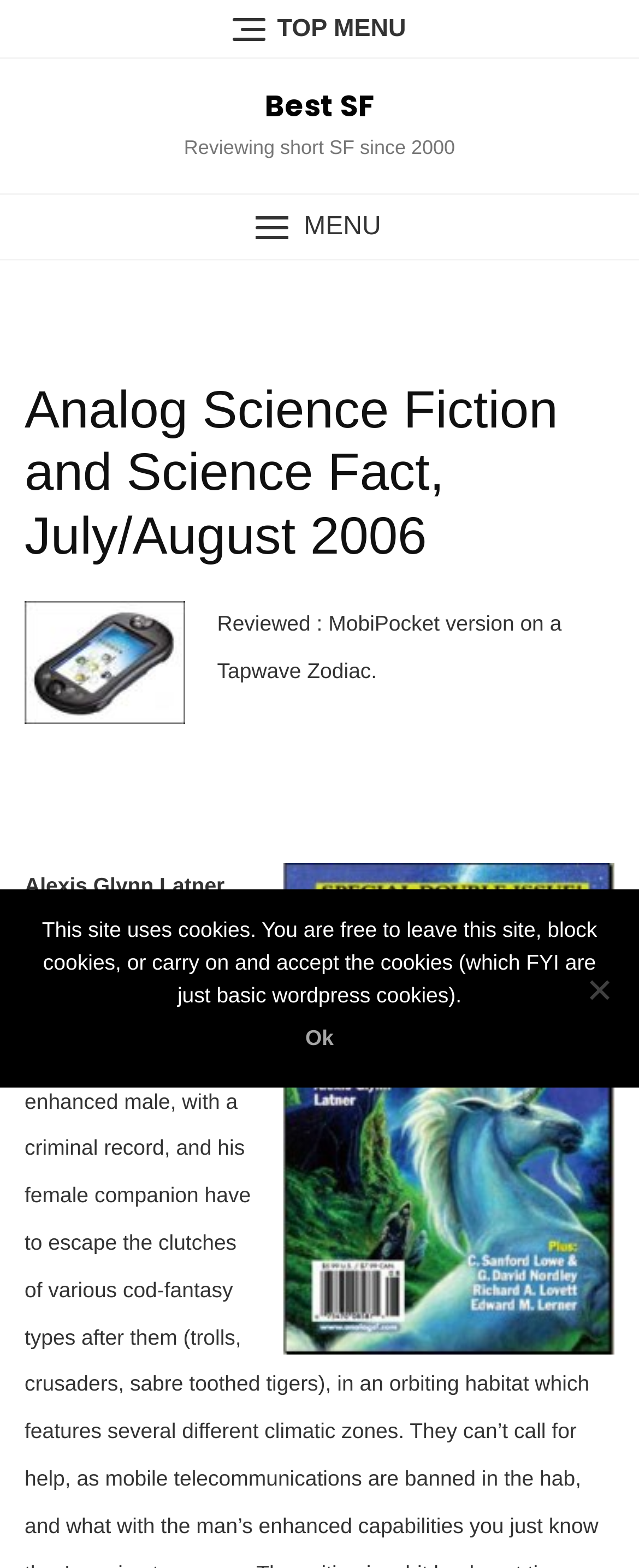Bounding box coordinates are specified in the format (top-left x, top-left y, bottom-right x, bottom-right y). All values are floating point numbers bounded between 0 and 1. Please provide the bounding box coordinate of the region this sentence describes: Best SF

[0.414, 0.055, 0.586, 0.081]